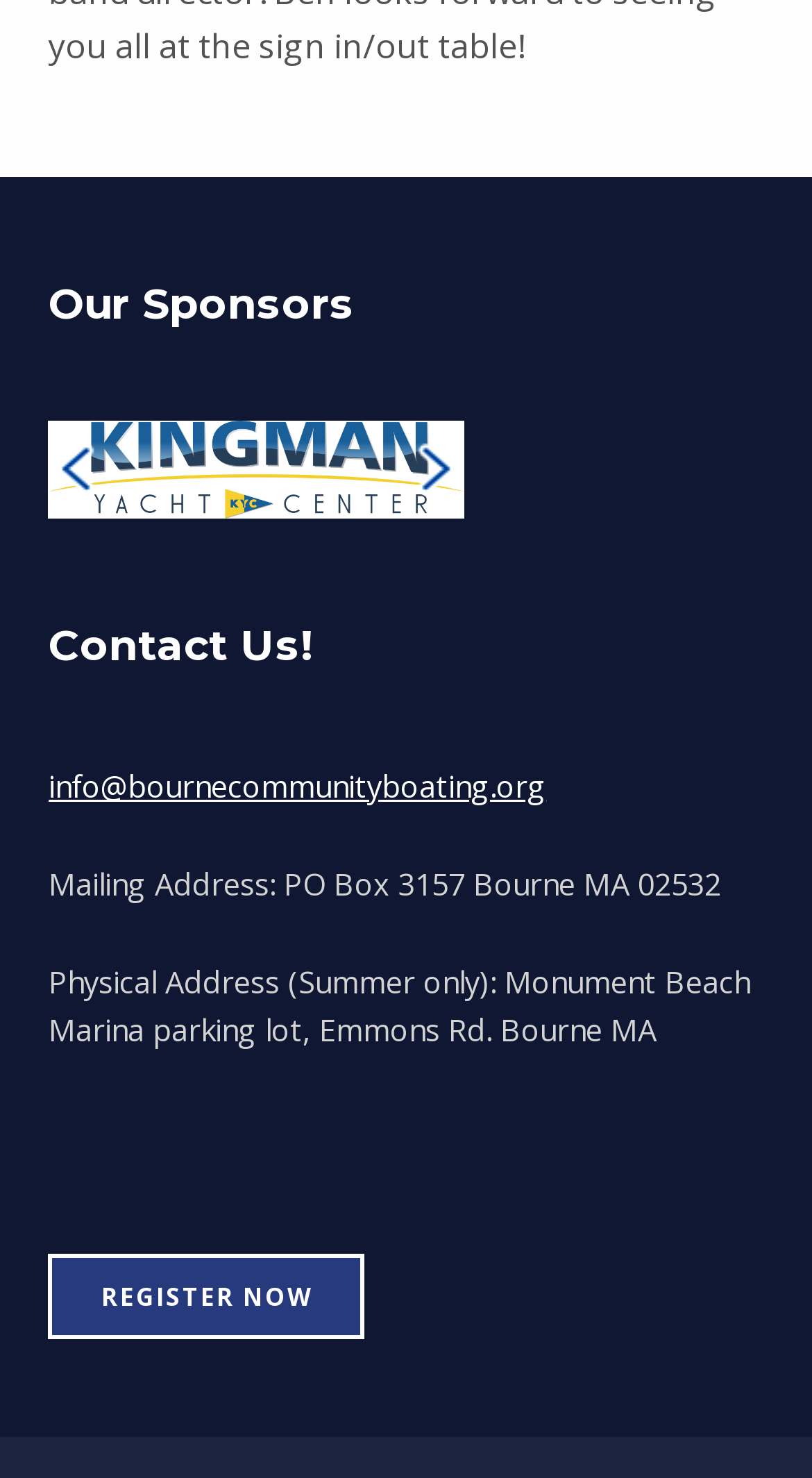Provide a short answer using a single word or phrase for the following question: 
How many contact methods are provided?

2